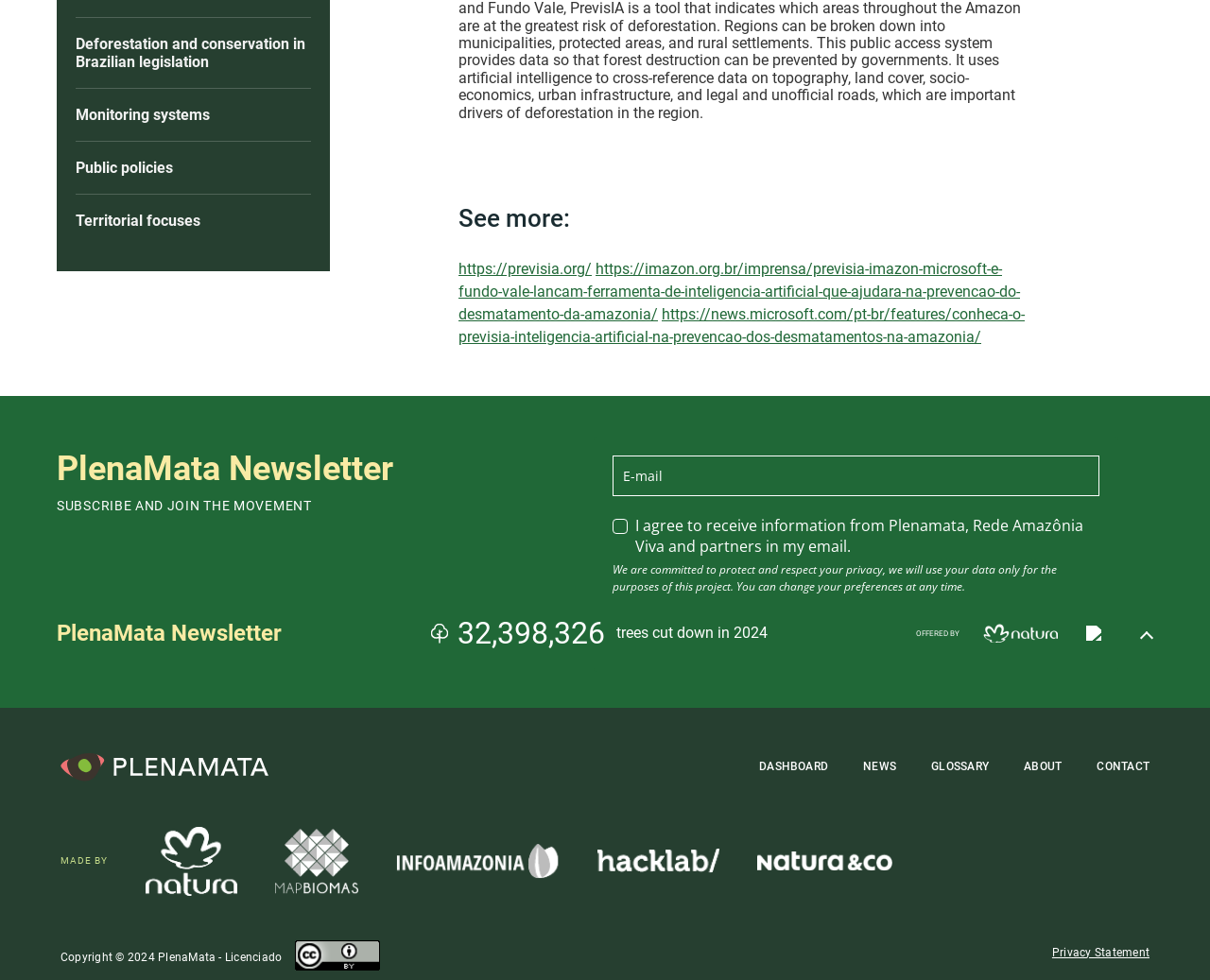Determine the bounding box for the UI element described here: "parent_node: DASHBOARD title="Plenamata"".

[0.05, 0.769, 0.222, 0.798]